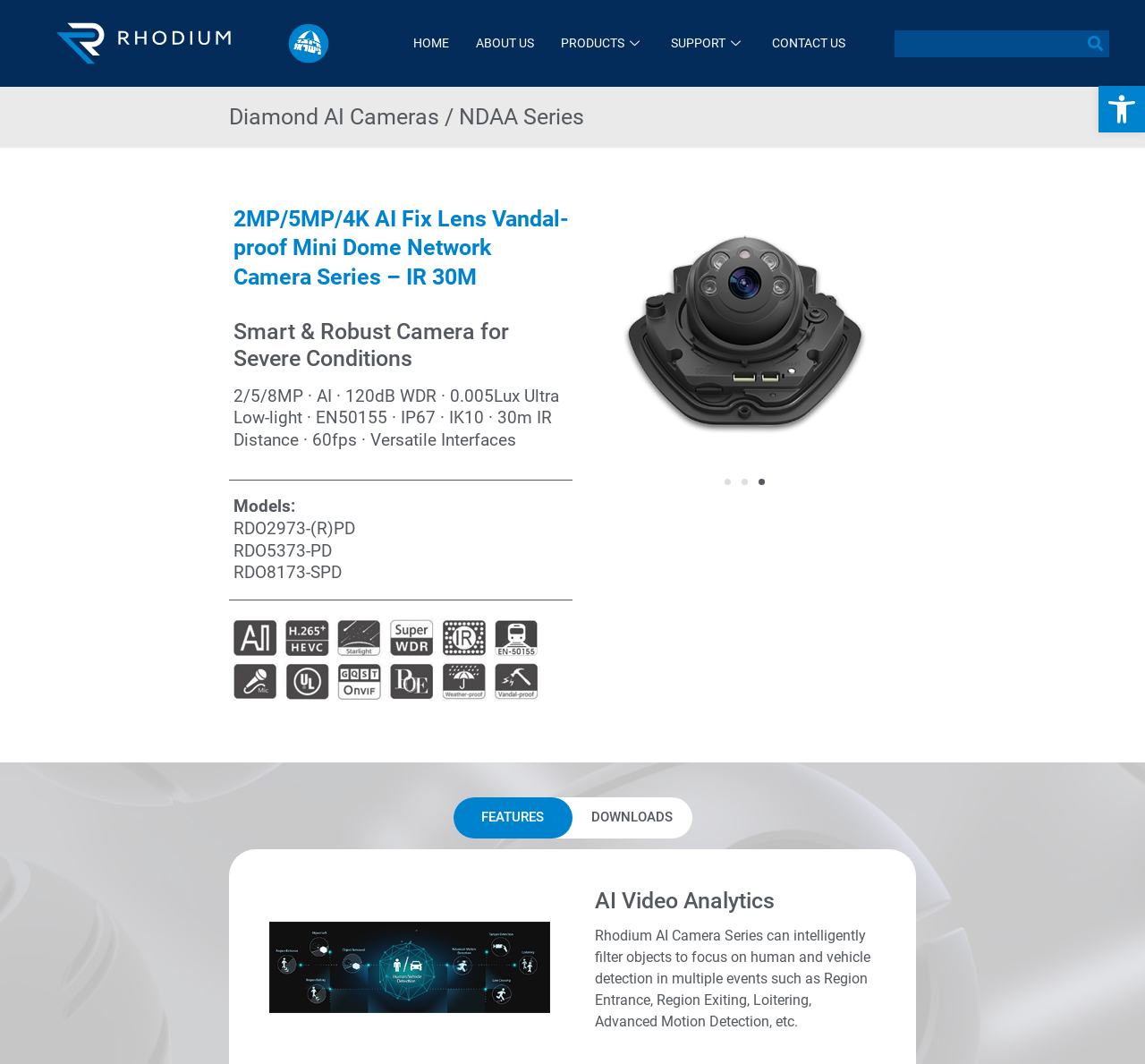Identify the bounding box of the HTML element described as: "PRODUCTS".

[0.478, 0.0, 0.574, 0.082]